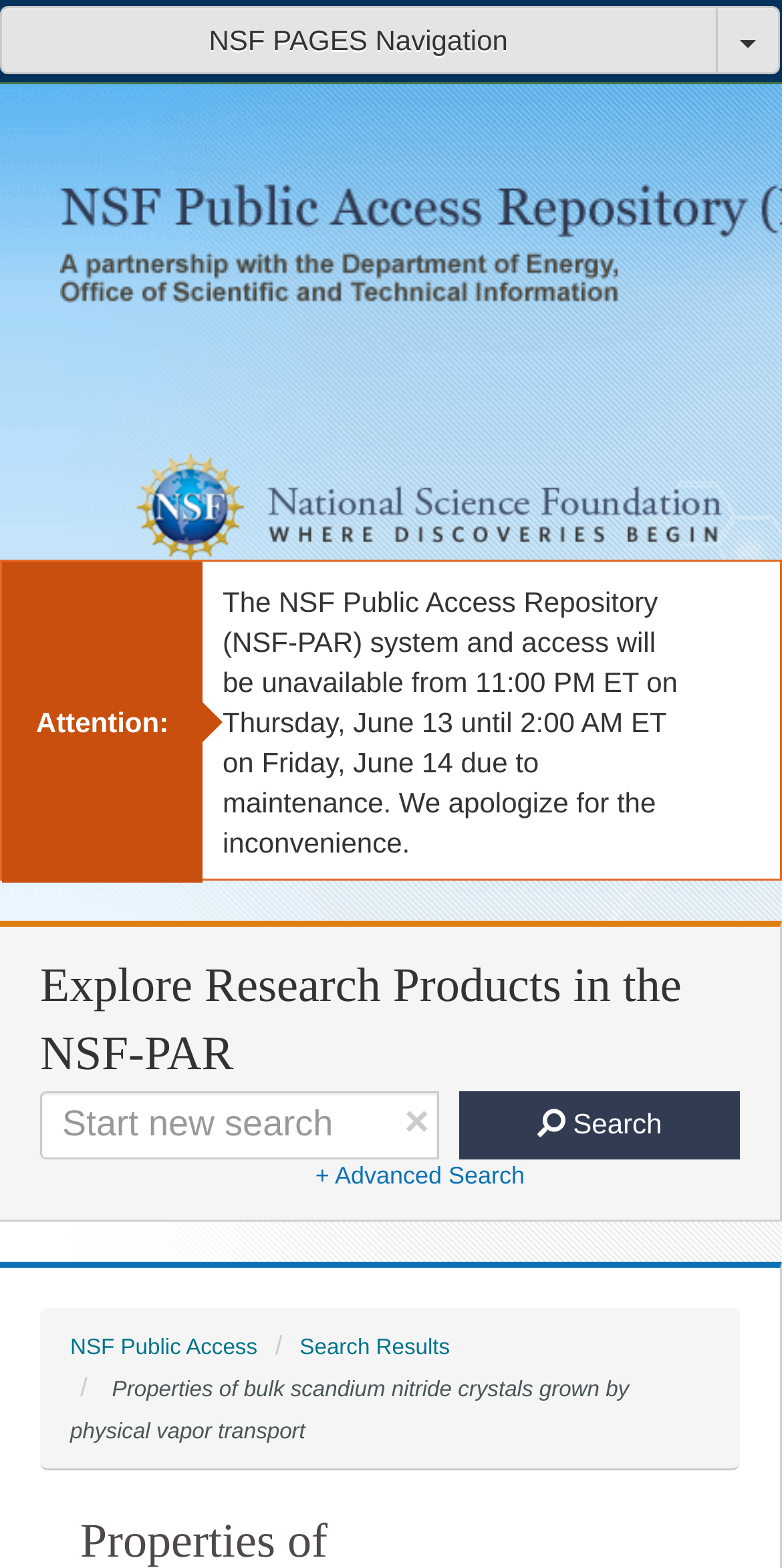Please find the bounding box coordinates of the element that you should click to achieve the following instruction: "Search". The coordinates should be presented as four float numbers between 0 and 1: [left, top, right, bottom].

[0.587, 0.695, 0.946, 0.739]